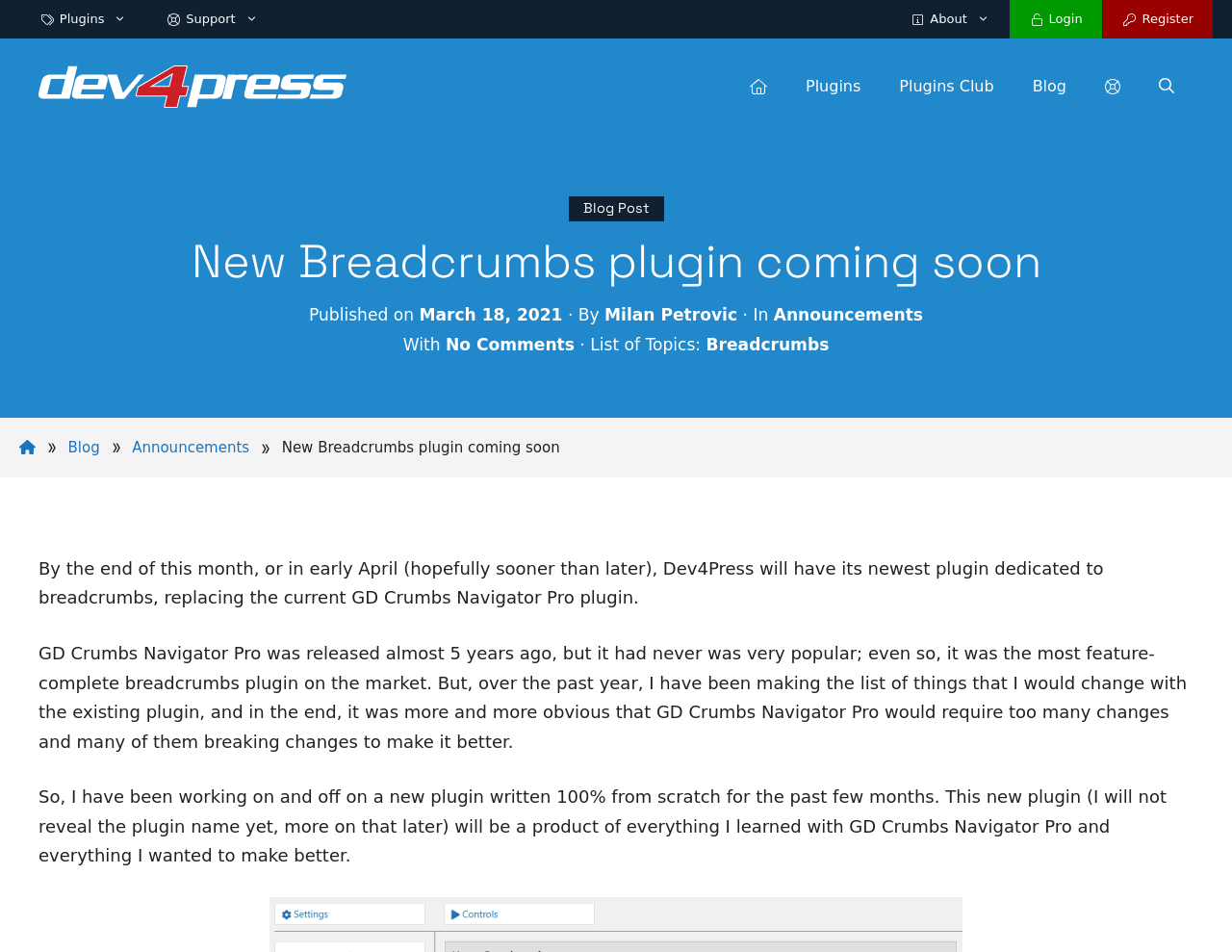What is the author of the blog post?
With the help of the image, please provide a detailed response to the question.

I found the author by looking at the link element with the text 'By' and then finding the link element with the author's name 'Milan Petrovic'.